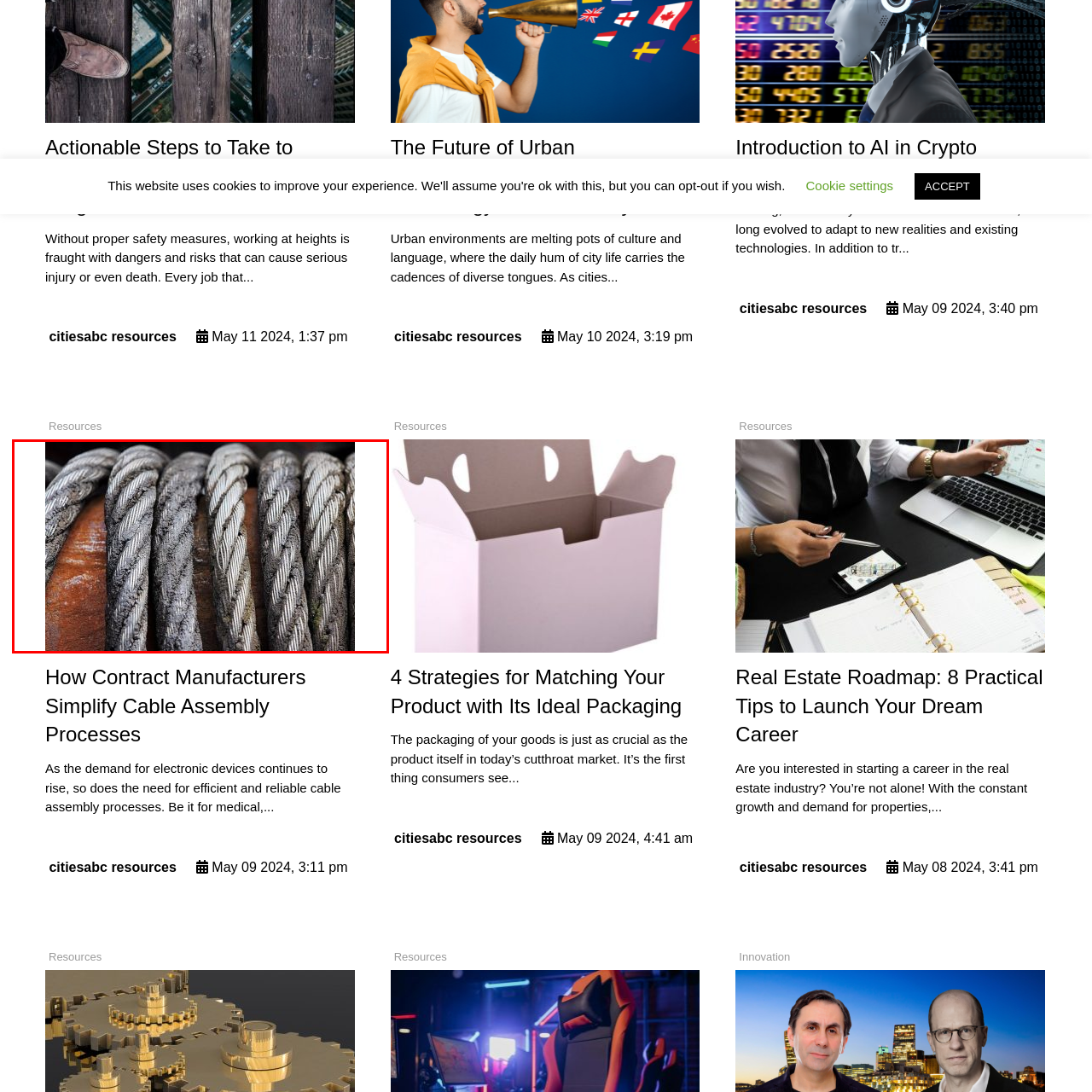What is the purpose of the image?
Examine the content inside the red bounding box and give a comprehensive answer to the question.

The image serves as a visual reminder of the tangible risks associated with inadequate safety protocols, reinforcing the need for awareness and precaution in operations involving heavy machinery and climbing. This suggests that the purpose of the image is to serve as a visual reminder of the importance of safety protocols.